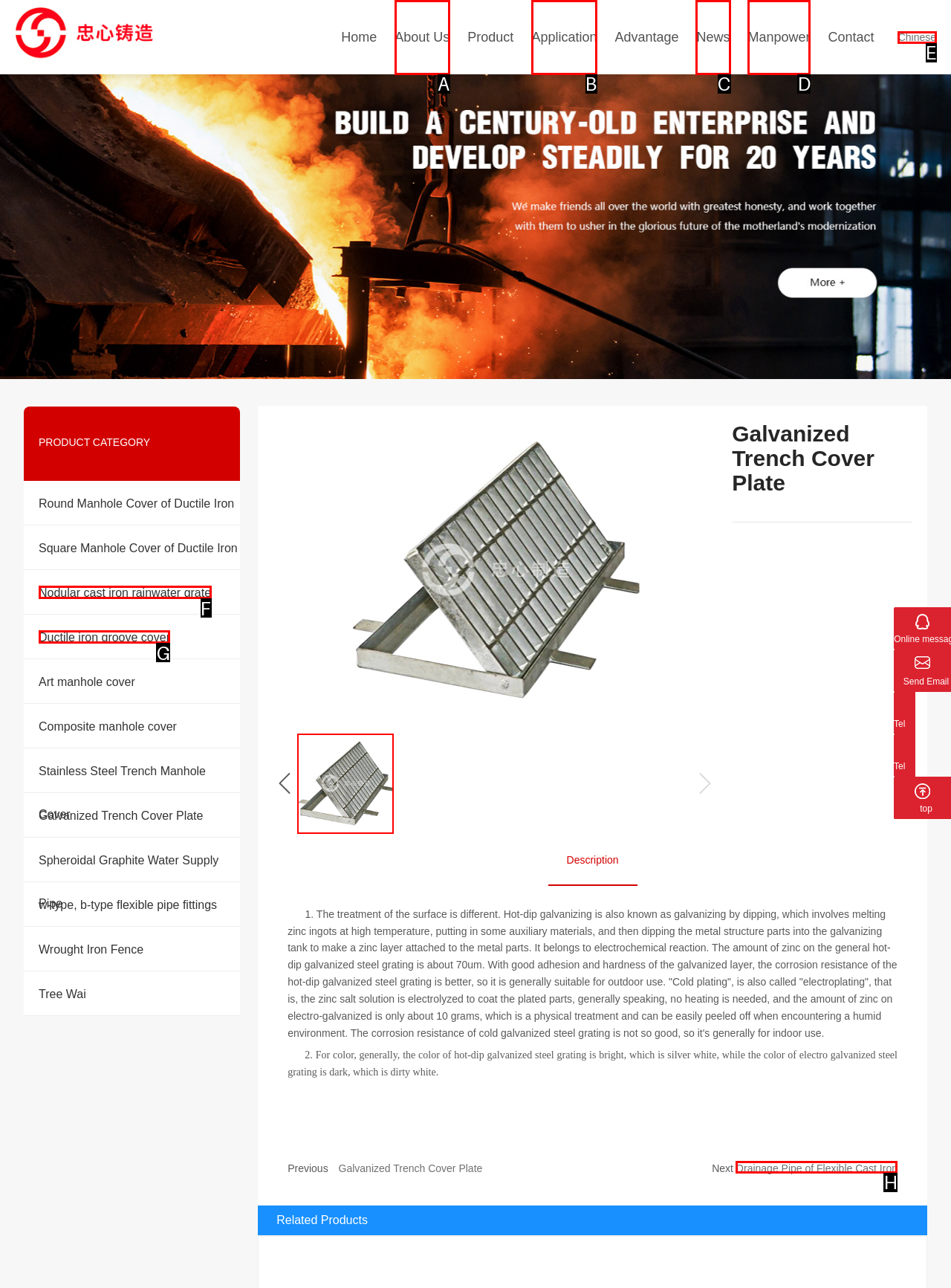Choose the UI element to click on to achieve this task: Browse the 'News' section. Reply with the letter representing the selected element.

C